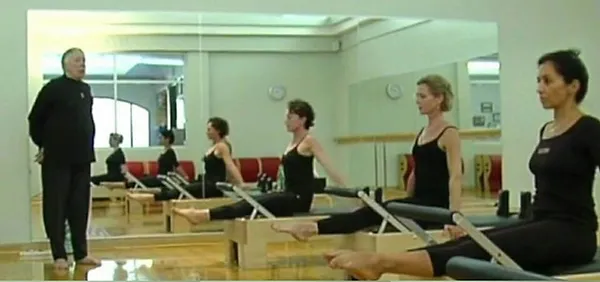Describe thoroughly the contents of the image.

In a serene and focused studio environment, a group of three women are engaged in a Pilates session, guided by a male instructor. They are positioned on reformer machines, which are designed to enhance strength and flexibility through controlled movements. The instructor stands confidently at the front, facing the participants, providing them with instruction and encouragement as they demonstrate proper form. Each participant is dressed in black attire, emphasizing their concentration and commitment to the practice. 

The studio is spacious, featuring mirrors that reflect the movements, creating a sense of depth and connection. Behind them, a comfortable seating area with red accents contrasts with the wooden flooring, adding warmth to the space. This moment captures the essence of movement arts, focusing on the connection between body and mind, as well as the importance of correct breathing and alignment in physical training. 

This photograph is noted to have been taken in 2009, showcasing the teachings of Ron Fletcher, a significant figure in the Pilates community and a testament to his influence in the field.